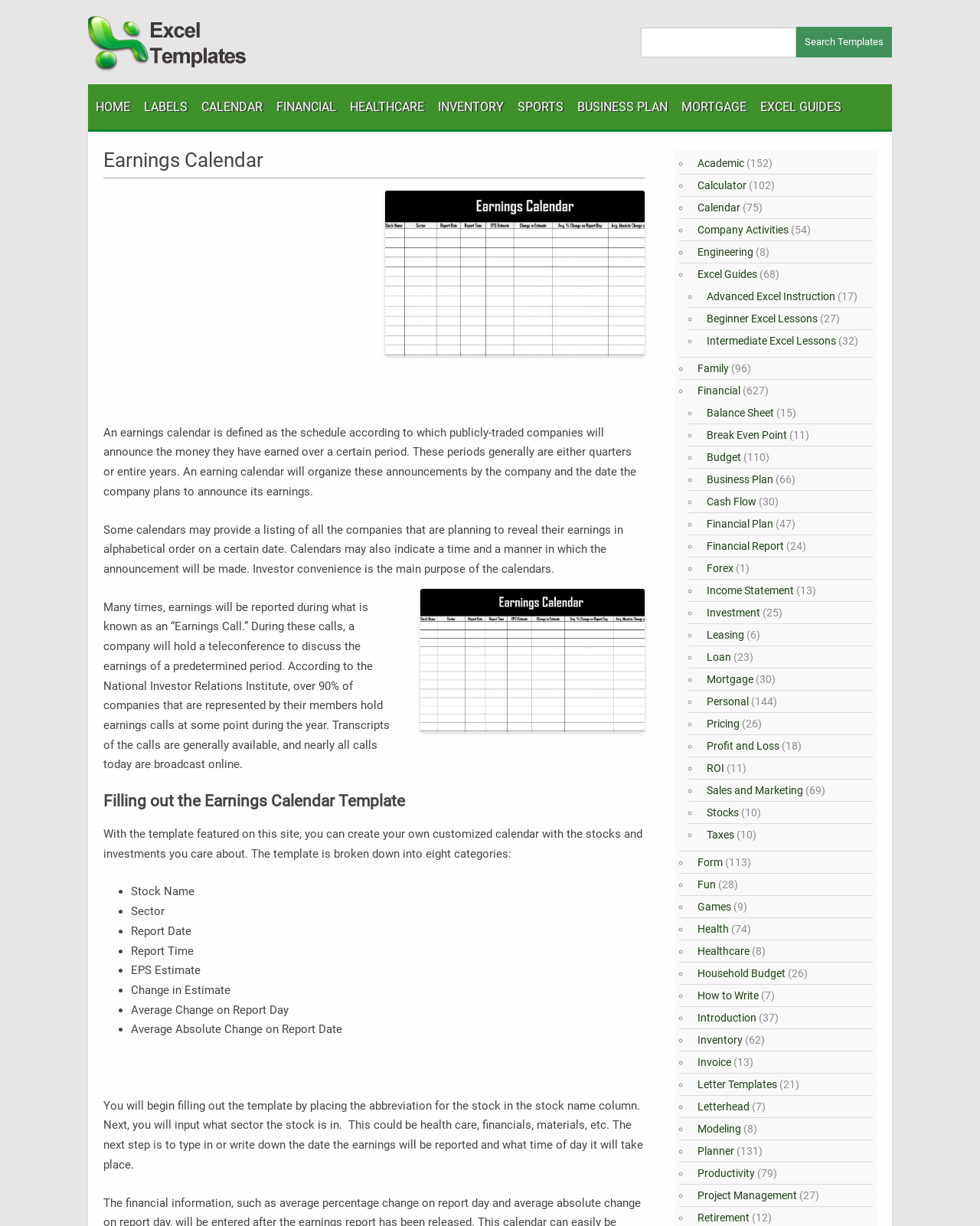Answer the question with a brief word or phrase:
What is the main purpose of an earnings calendar?

Investor convenience